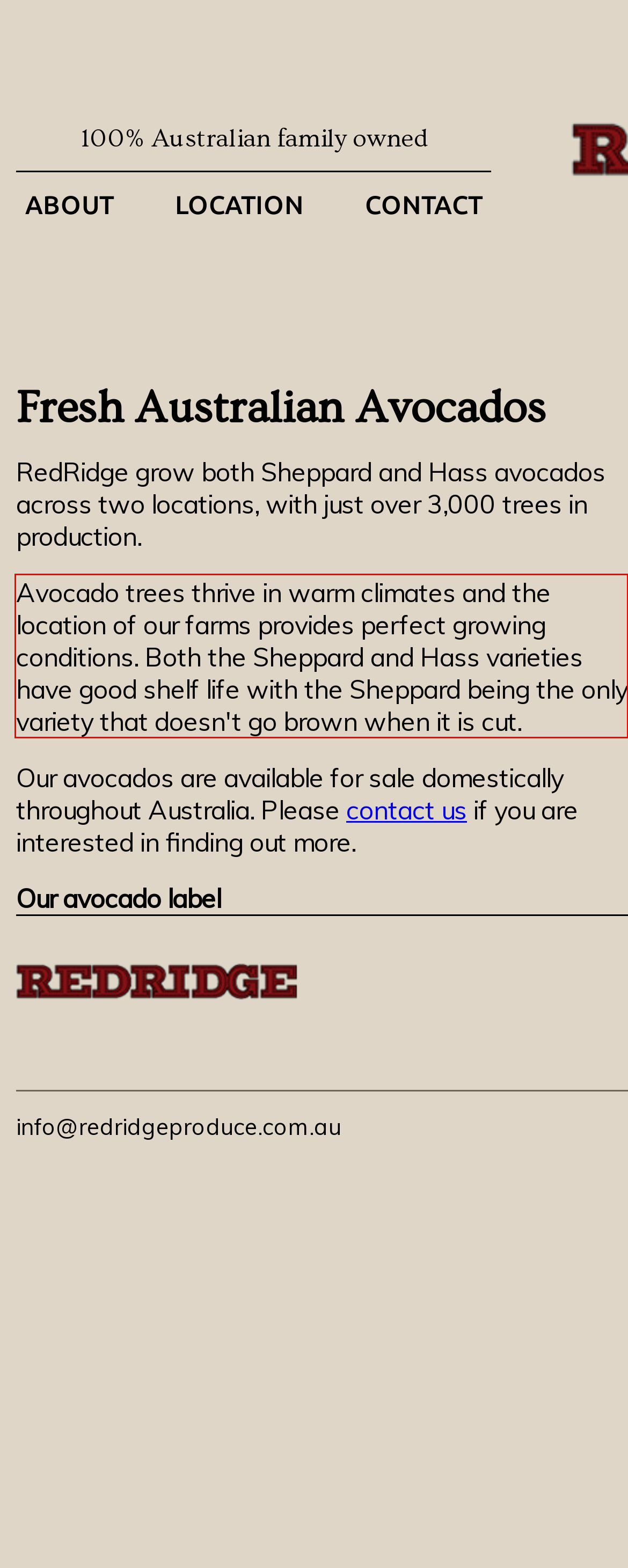Please take the screenshot of the webpage, find the red bounding box, and generate the text content that is within this red bounding box.

Avocado trees thrive in warm climates and the location of our farms provides perfect growing conditions. Both the Sheppard and Hass varieties have good shelf life with the Sheppard being the only variety that doesn't go brown when it is cut.